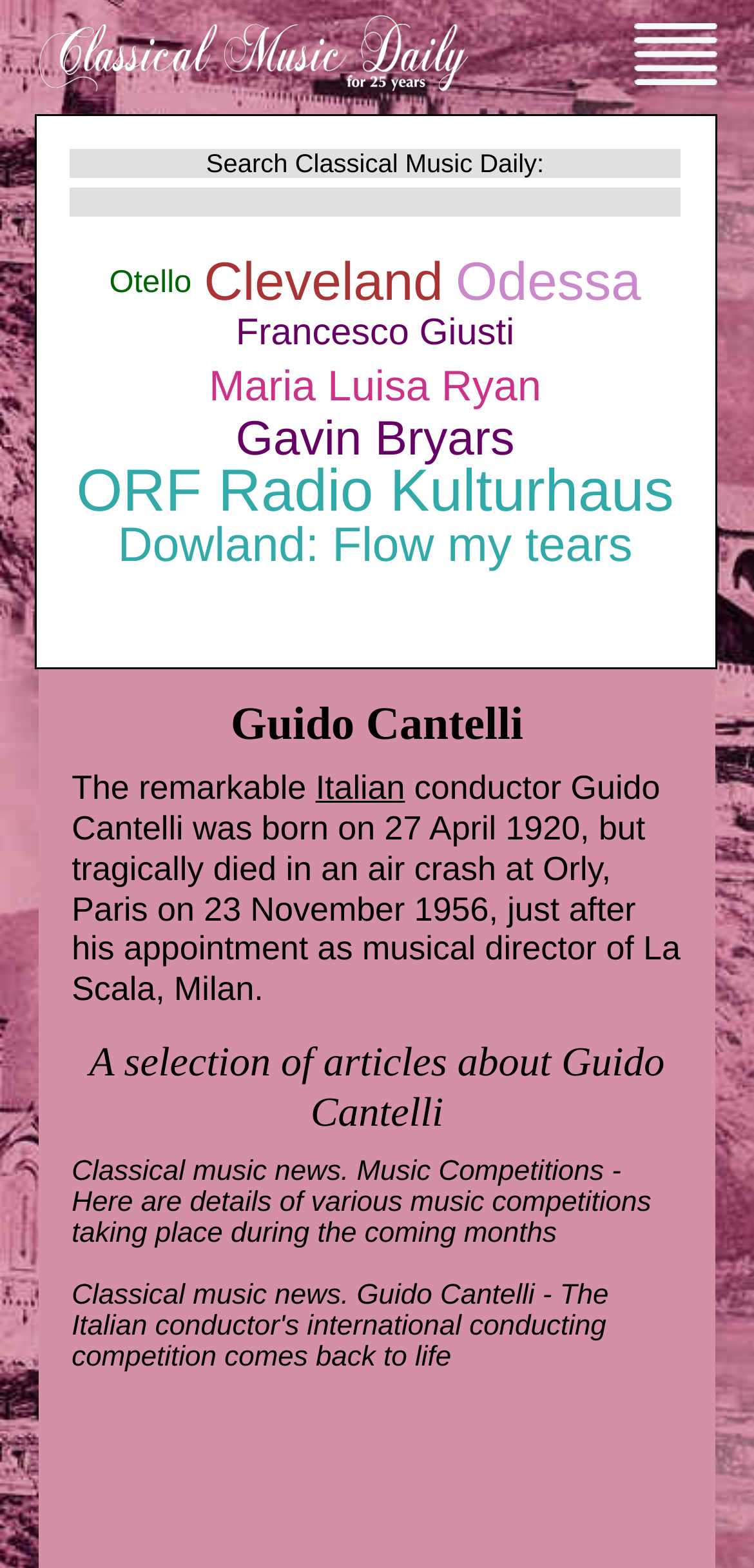Return the bounding box coordinates of the UI element that corresponds to this description: "Gavin Bryars". The coordinates must be given as four float numbers in the range of 0 and 1, [left, top, right, bottom].

[0.304, 0.263, 0.691, 0.297]